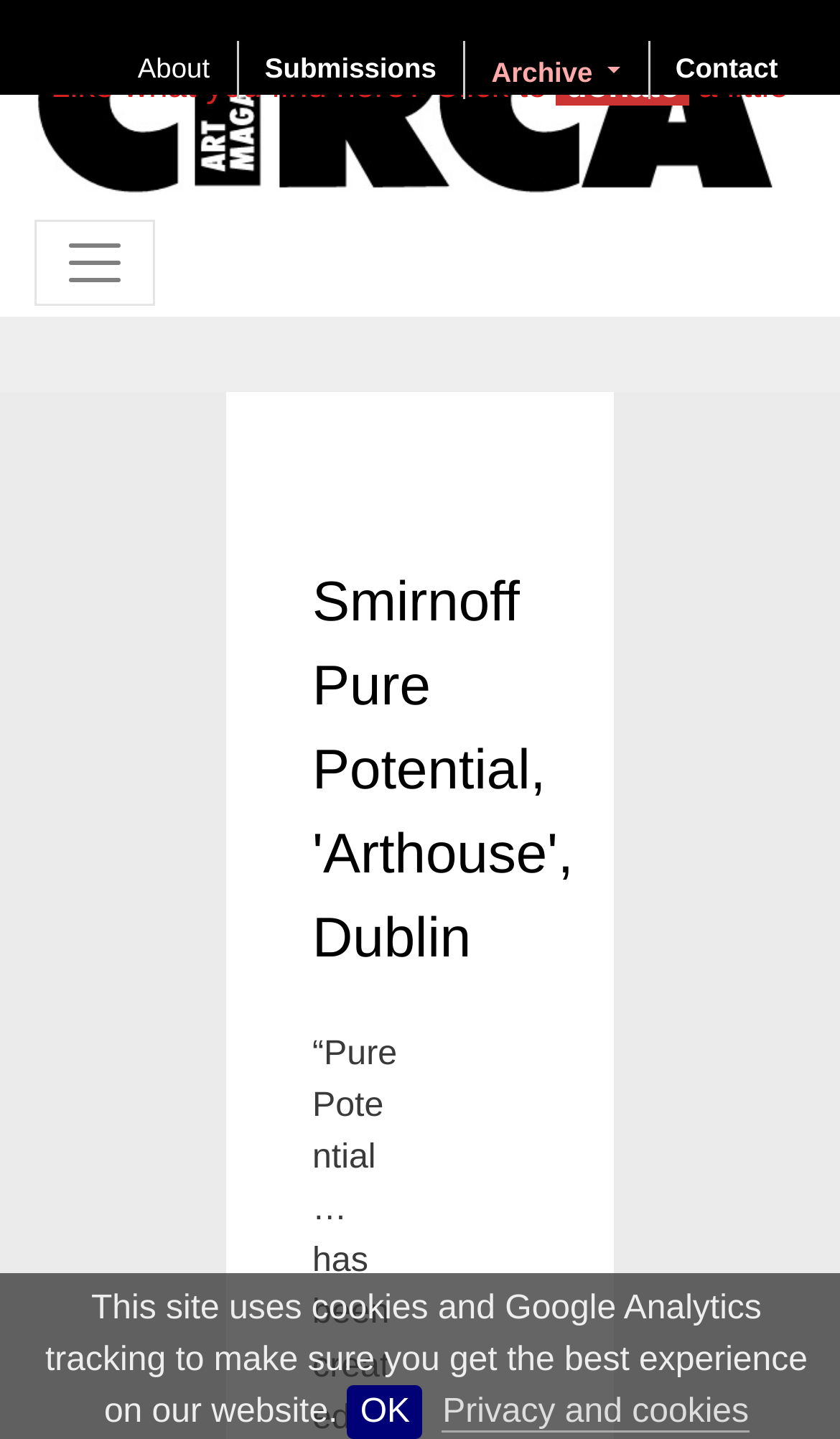Answer the following query concisely with a single word or phrase:
How many elements are there in the header section?

2